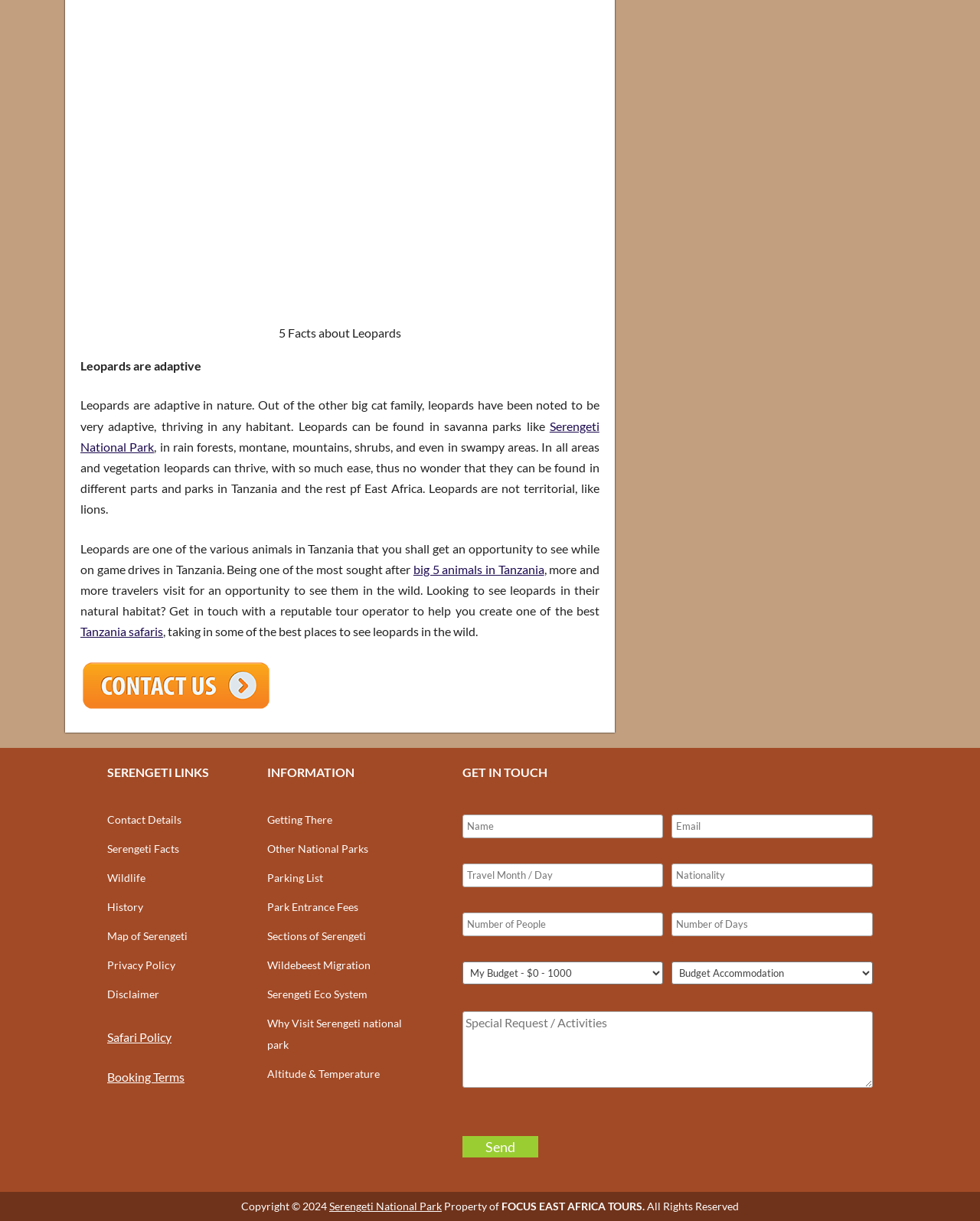Please specify the bounding box coordinates of the area that should be clicked to accomplish the following instruction: "Browse Resource Portals". The coordinates should consist of four float numbers between 0 and 1, i.e., [left, top, right, bottom].

None